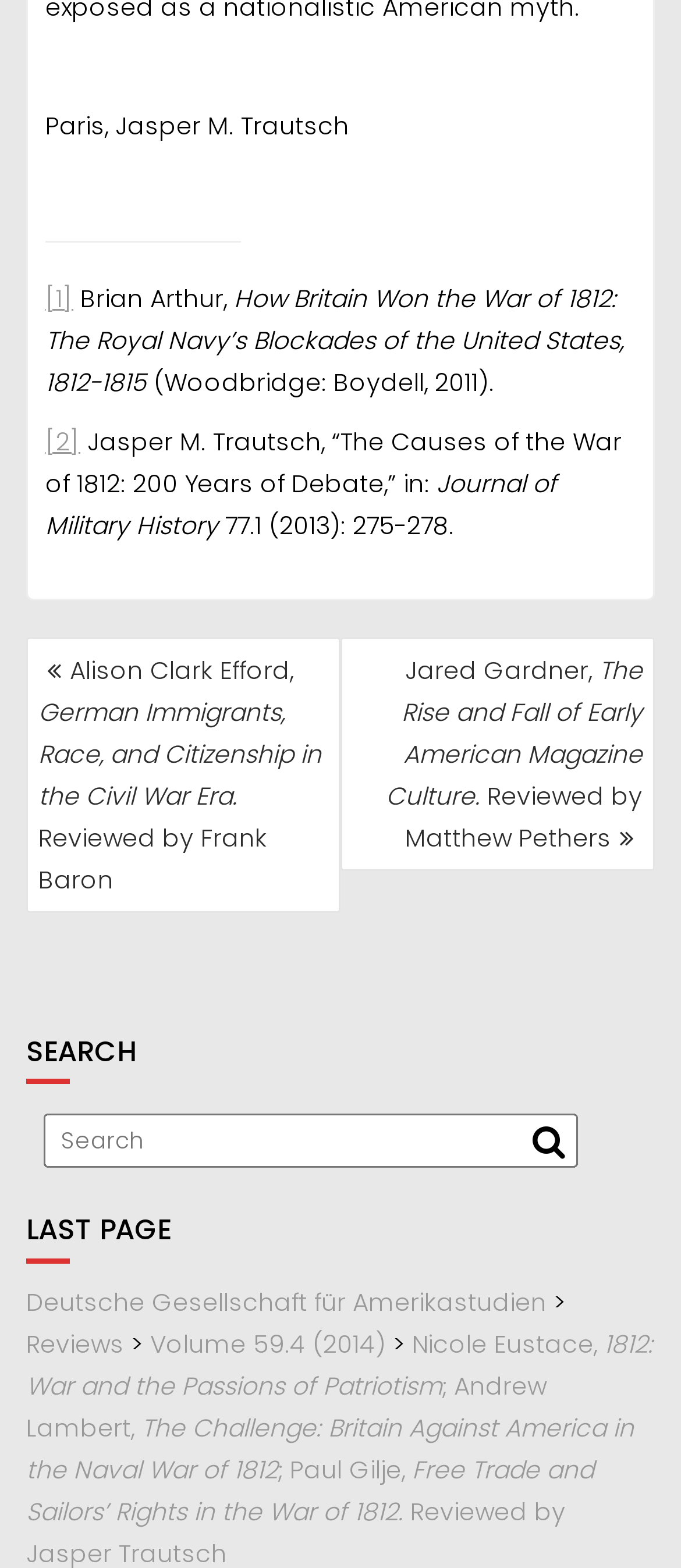Please identify the bounding box coordinates of the clickable element to fulfill the following instruction: "visit the Deutsche Gesellschaft für Amerikastudien website". The coordinates should be four float numbers between 0 and 1, i.e., [left, top, right, bottom].

[0.038, 0.819, 0.803, 0.841]